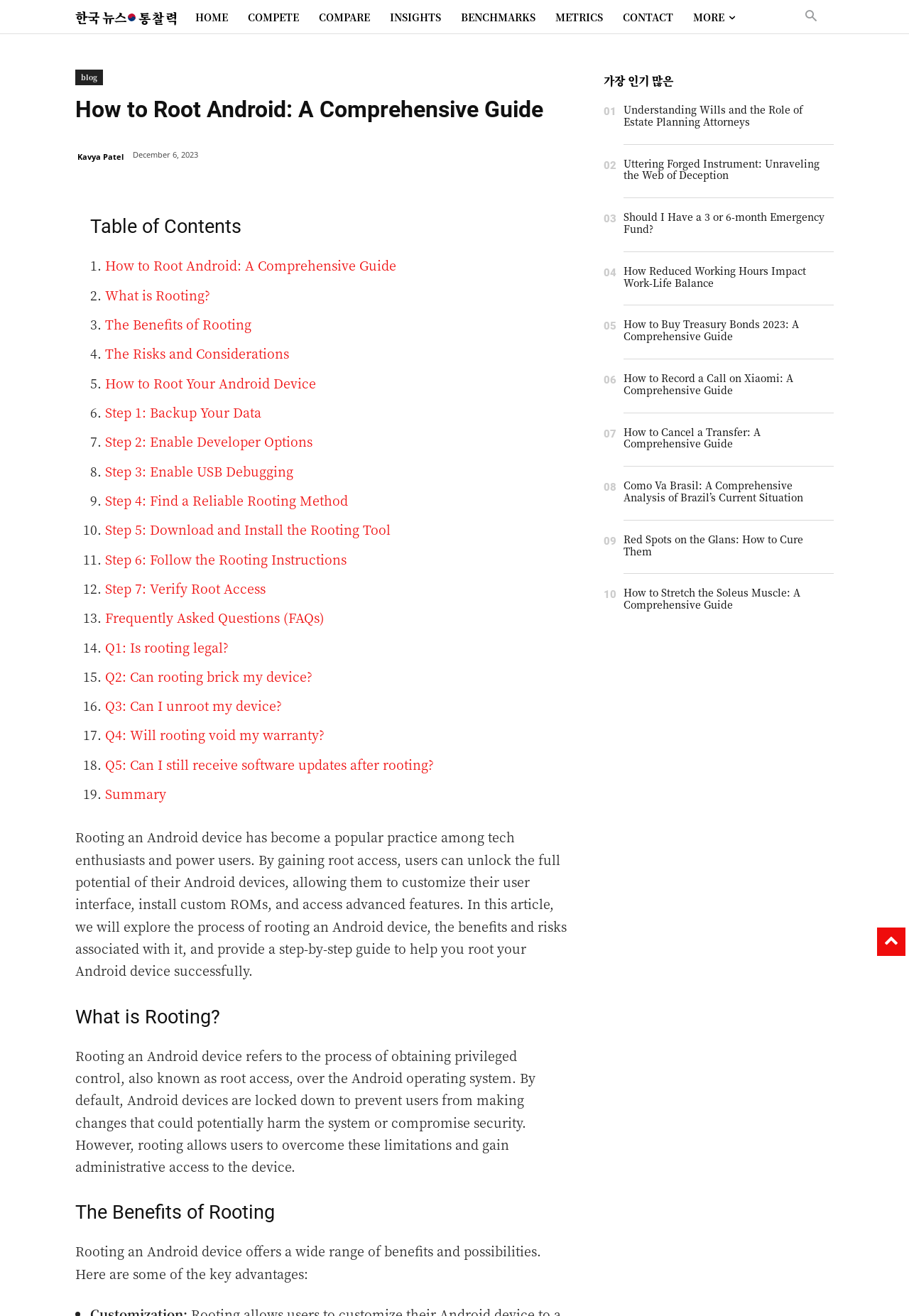How many steps are there in the rooting process?
We need a detailed and exhaustive answer to the question. Please elaborate.

I counted the number of links with the text starting with 'Step' in the table of contents section, and there are 7 steps in total.